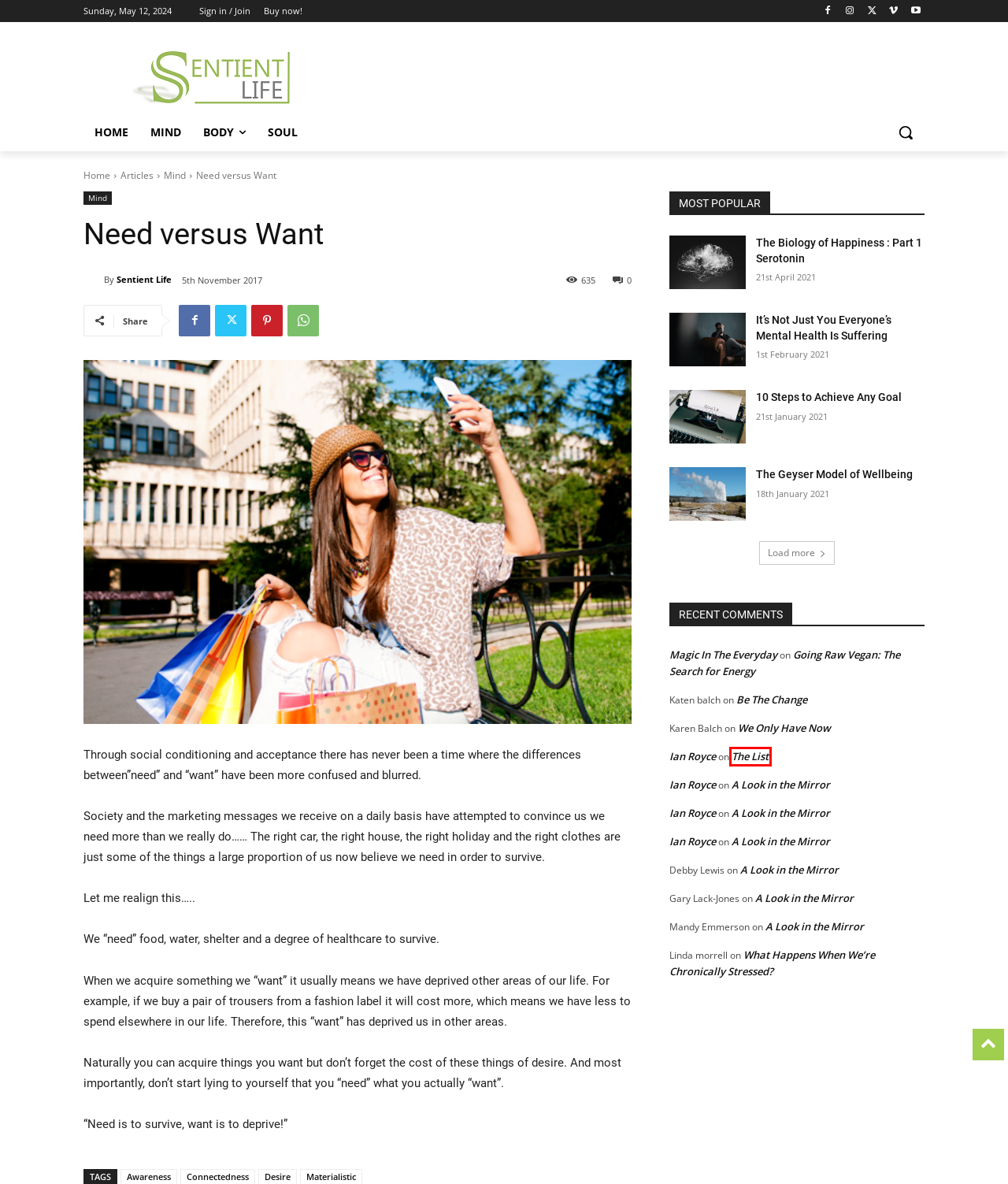You are given a screenshot of a webpage with a red rectangle bounding box. Choose the best webpage description that matches the new webpage after clicking the element in the bounding box. Here are the candidates:
A. It’s Not Just You Everyone’s Mental Health Is Suffering | Sentient Life
B. The List | Sentient Life
C. Going Raw Vegan: The Search for Energy | Sentient Life
D. Articles | Sentient Life
E. The Geyser Model of Wellbeing | Sentient Life
F. A Look in the Mirror | Sentient Life
G. We Only Have Now | Sentient Life
H. Sentient Life | Sentient Life

B